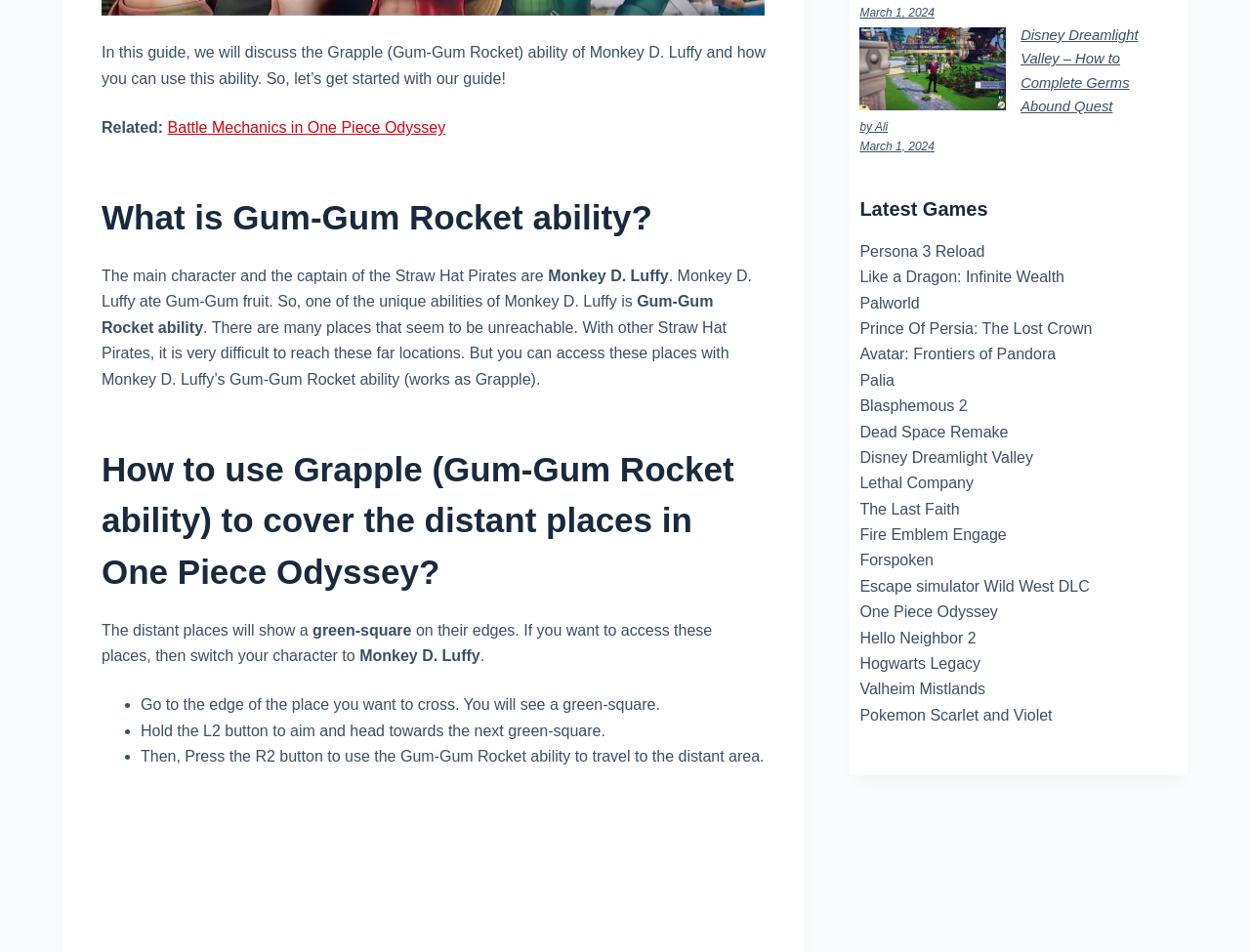Using a single word or phrase, answer the following question: 
How do you access distant places in One Piece Odyssey?

Use Grapple (Gum-Gum Rocket ability)